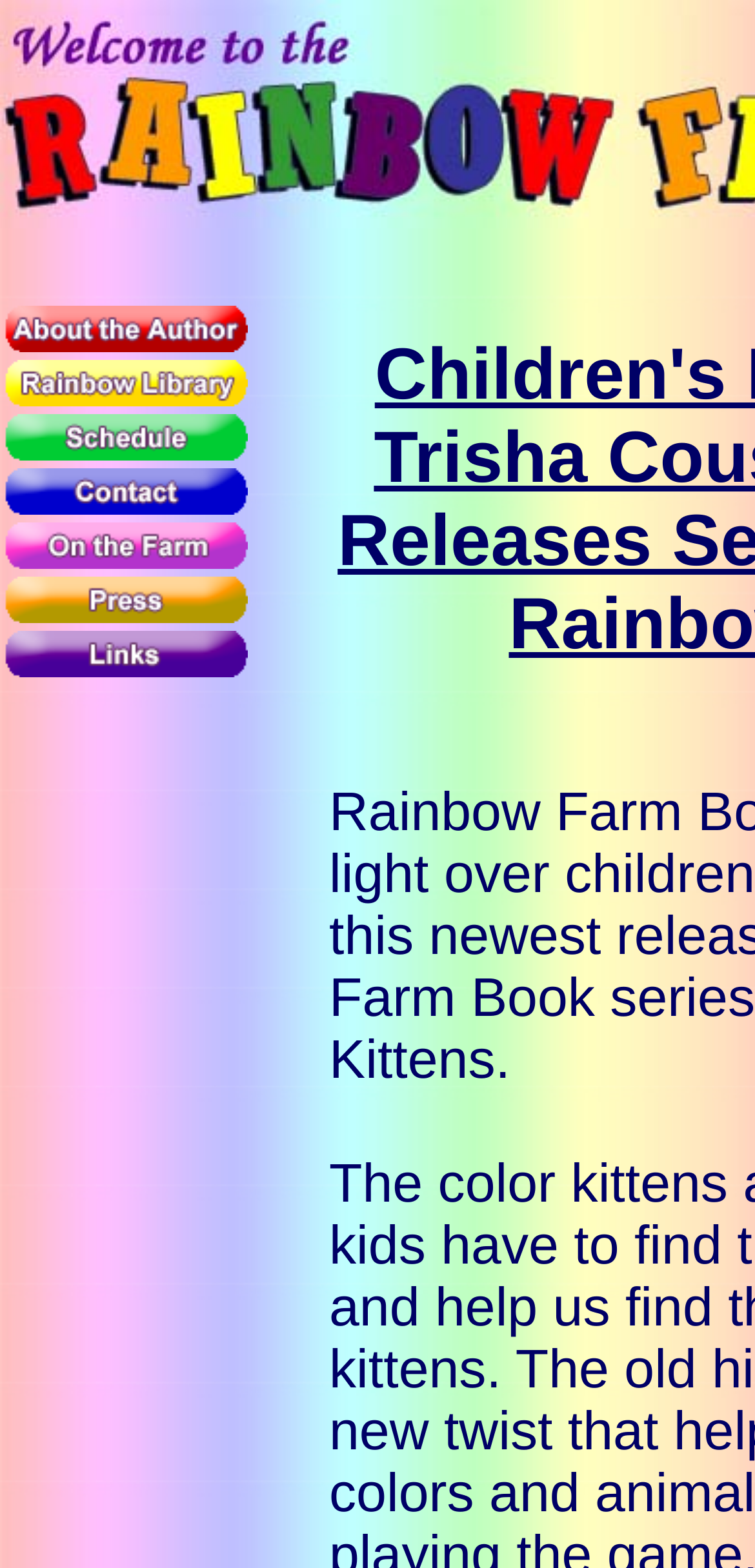Respond to the following question using a concise word or phrase: 
How many links are on the webpage?

7